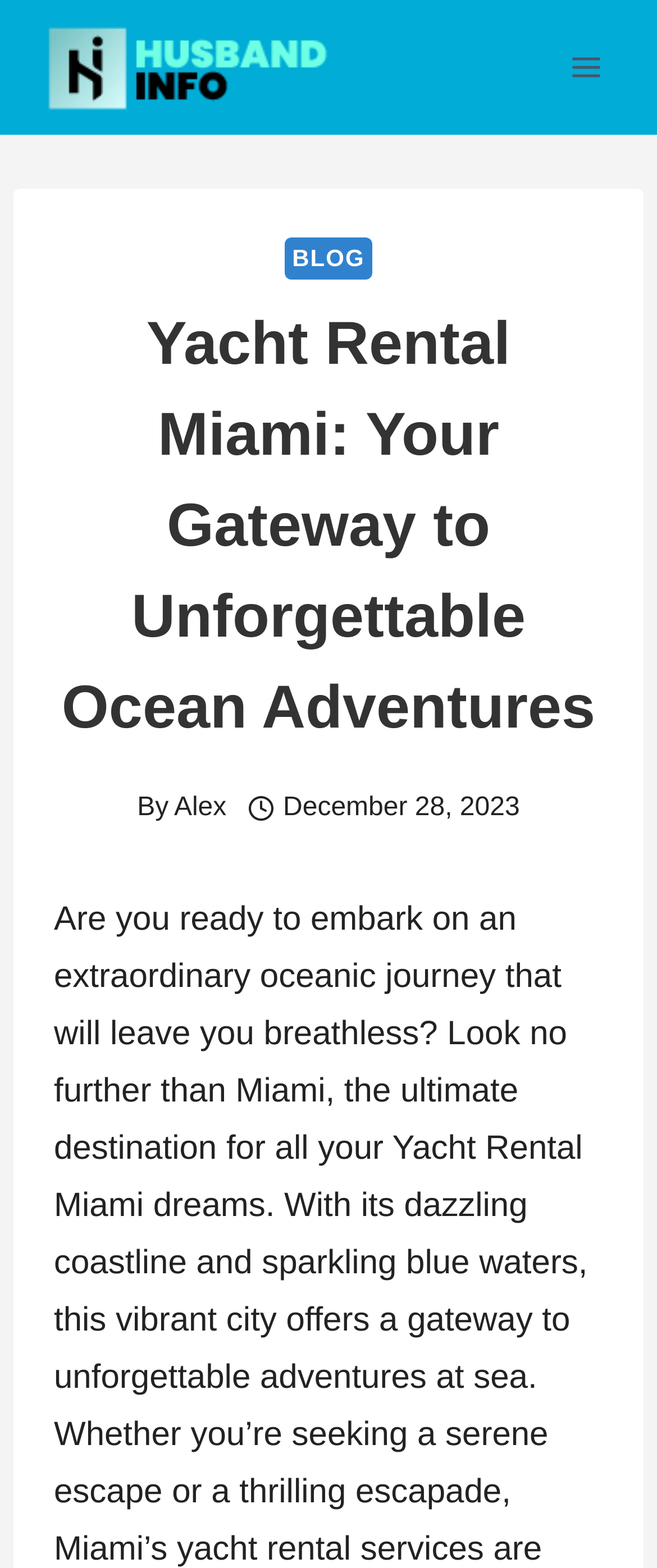Refer to the element description Toggle Menu and identify the corresponding bounding box in the screenshot. Format the coordinates as (top-left x, top-left y, bottom-right x, bottom-right y) with values in the range of 0 to 1.

[0.844, 0.026, 0.938, 0.06]